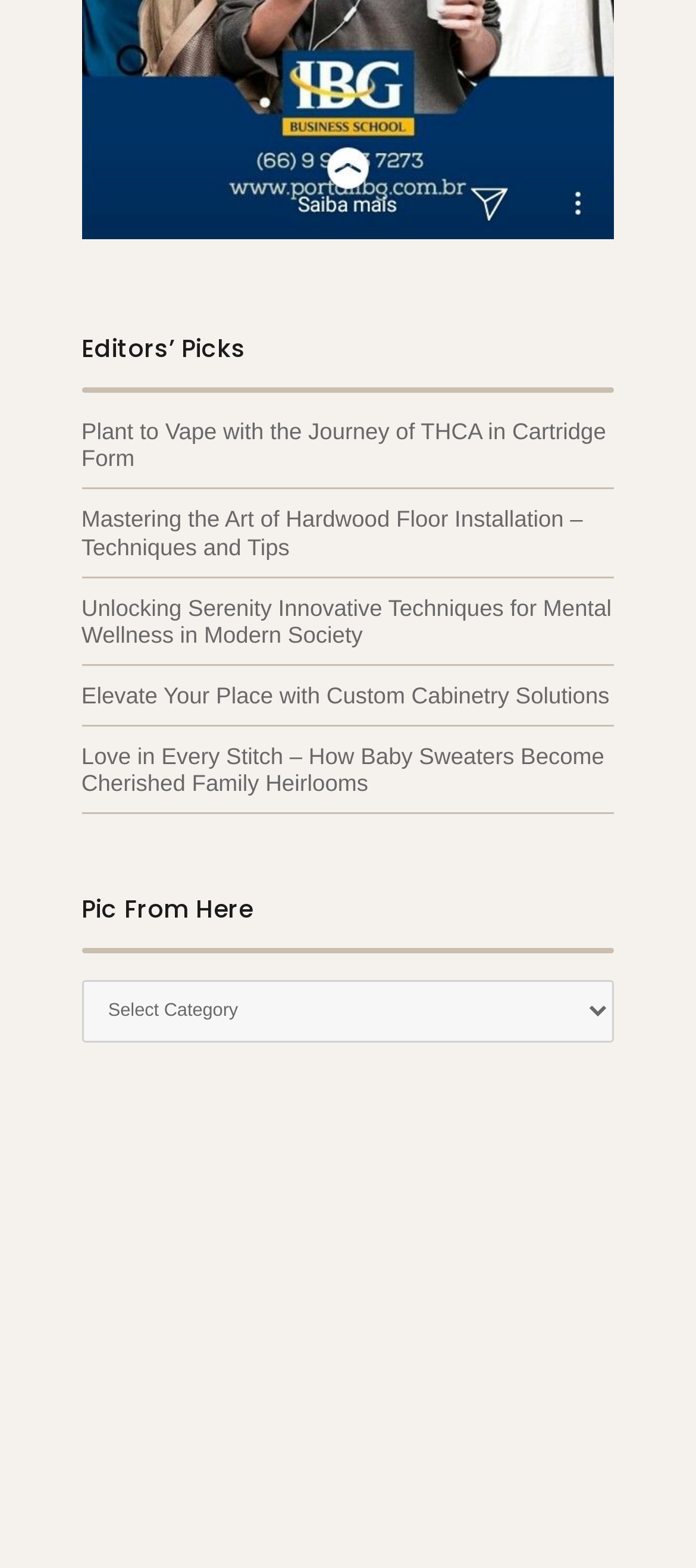What is the topic of the first article link?
Your answer should be a single word or phrase derived from the screenshot.

THCA in Cartridge Form